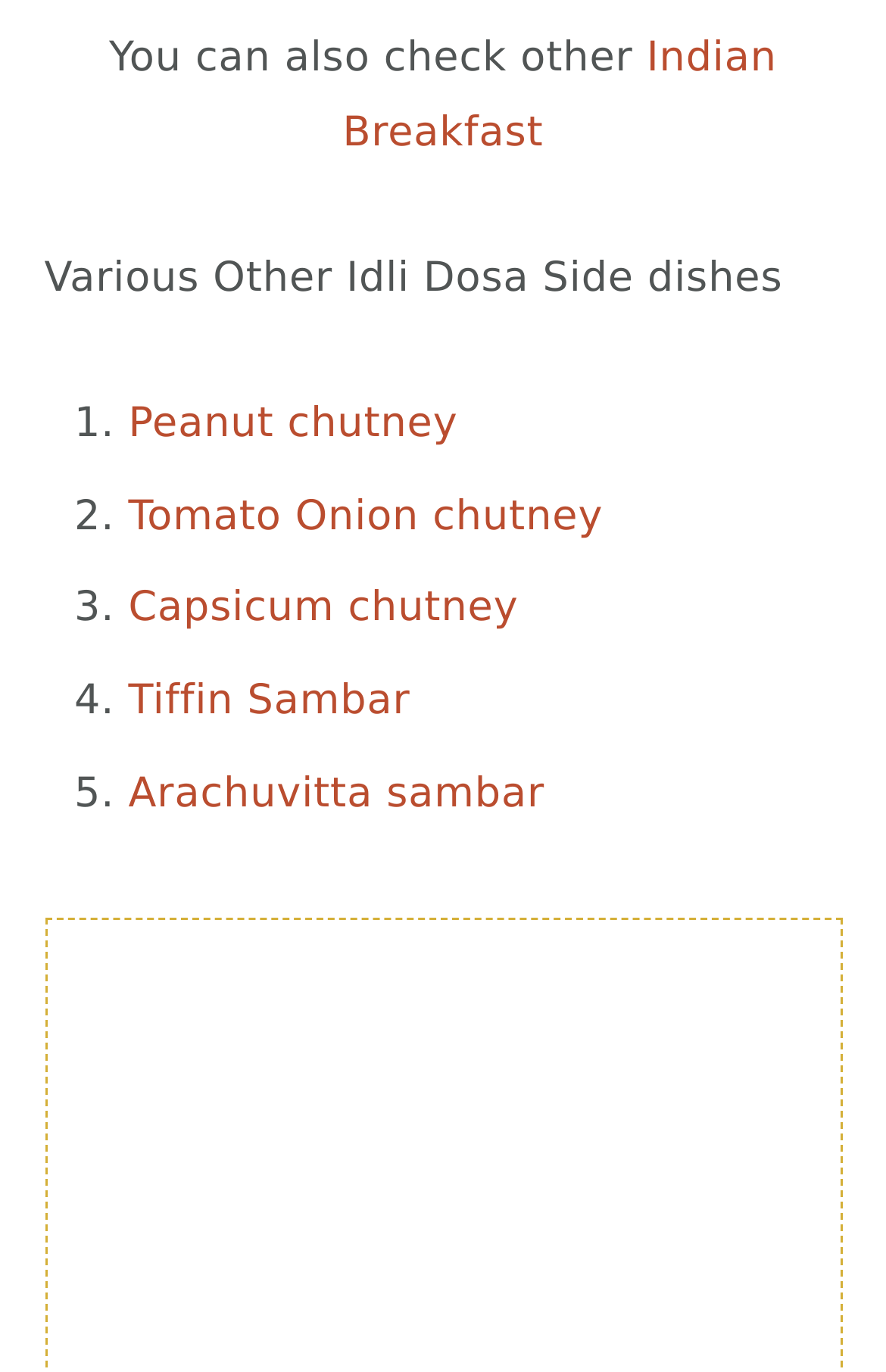What is the link below 'Capsicum chutney'?
Give a detailed explanation using the information visible in the image.

The link 'Tiffin Sambar' has a higher y1 coordinate (0.494) than the link 'Capsicum chutney' (0.426), indicating that it is positioned below 'Capsicum chutney'.